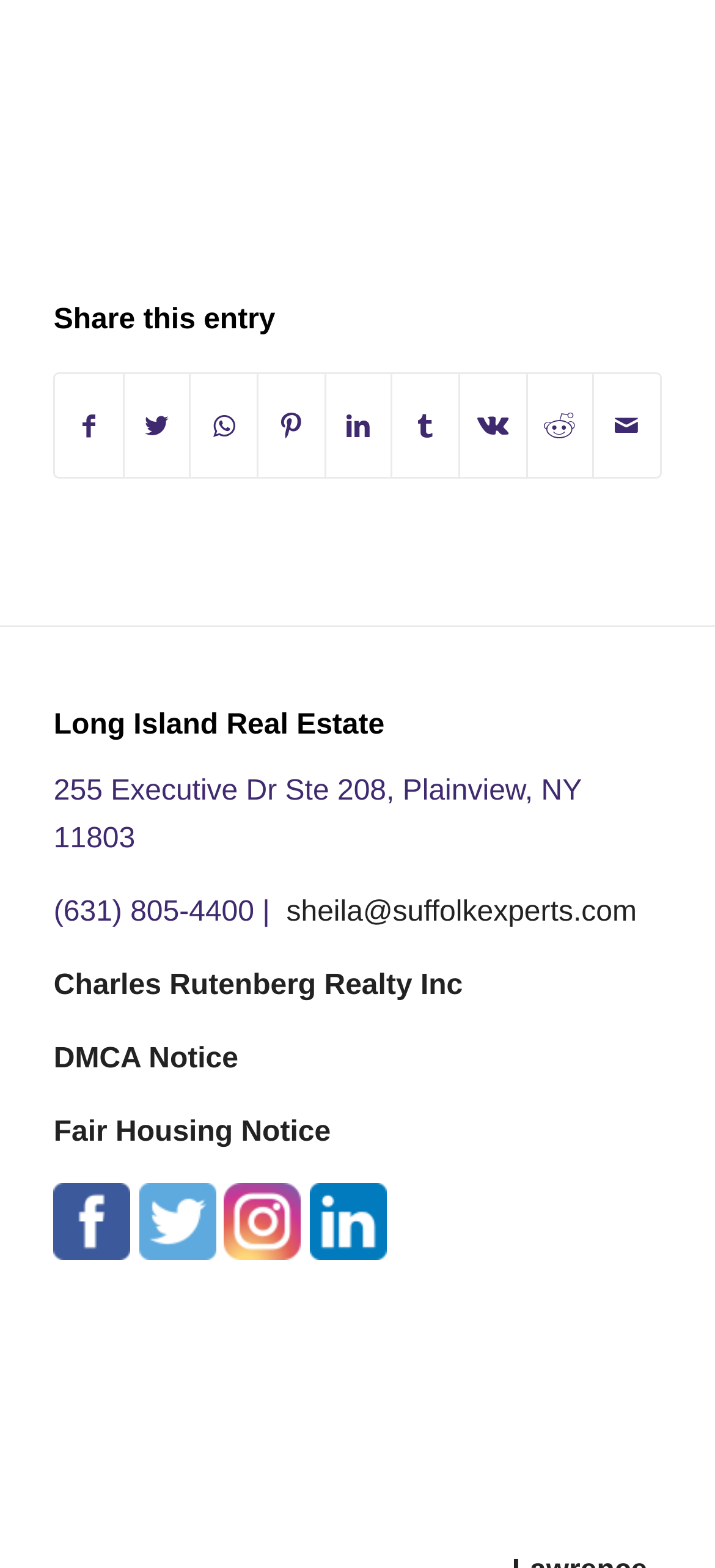Based on the image, provide a detailed response to the question:
What is the email address of the real estate agent?

I found the email address of the real estate agent in the link element, which is 'sheila@suffolkexperts.com'.